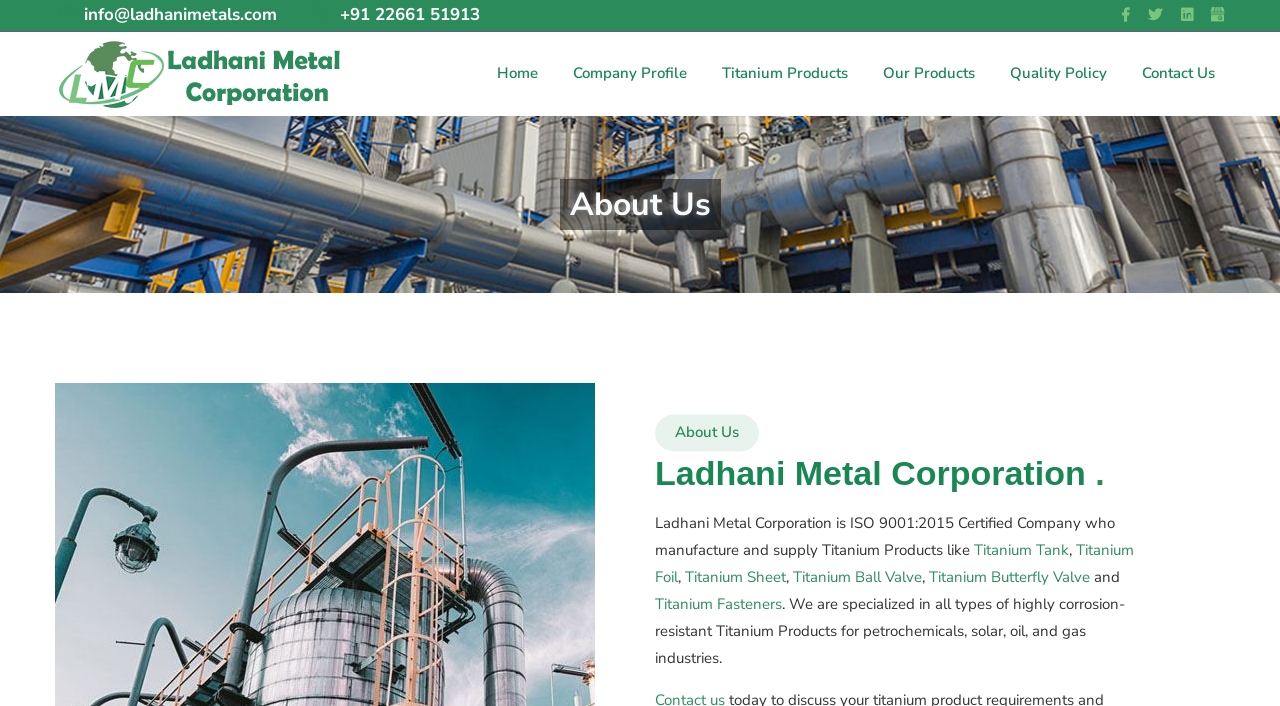Please identify the bounding box coordinates of the region to click in order to complete the given instruction: "Learn about the company profile". The coordinates should be four float numbers between 0 and 1, i.e., [left, top, right, bottom].

[0.44, 0.057, 0.545, 0.152]